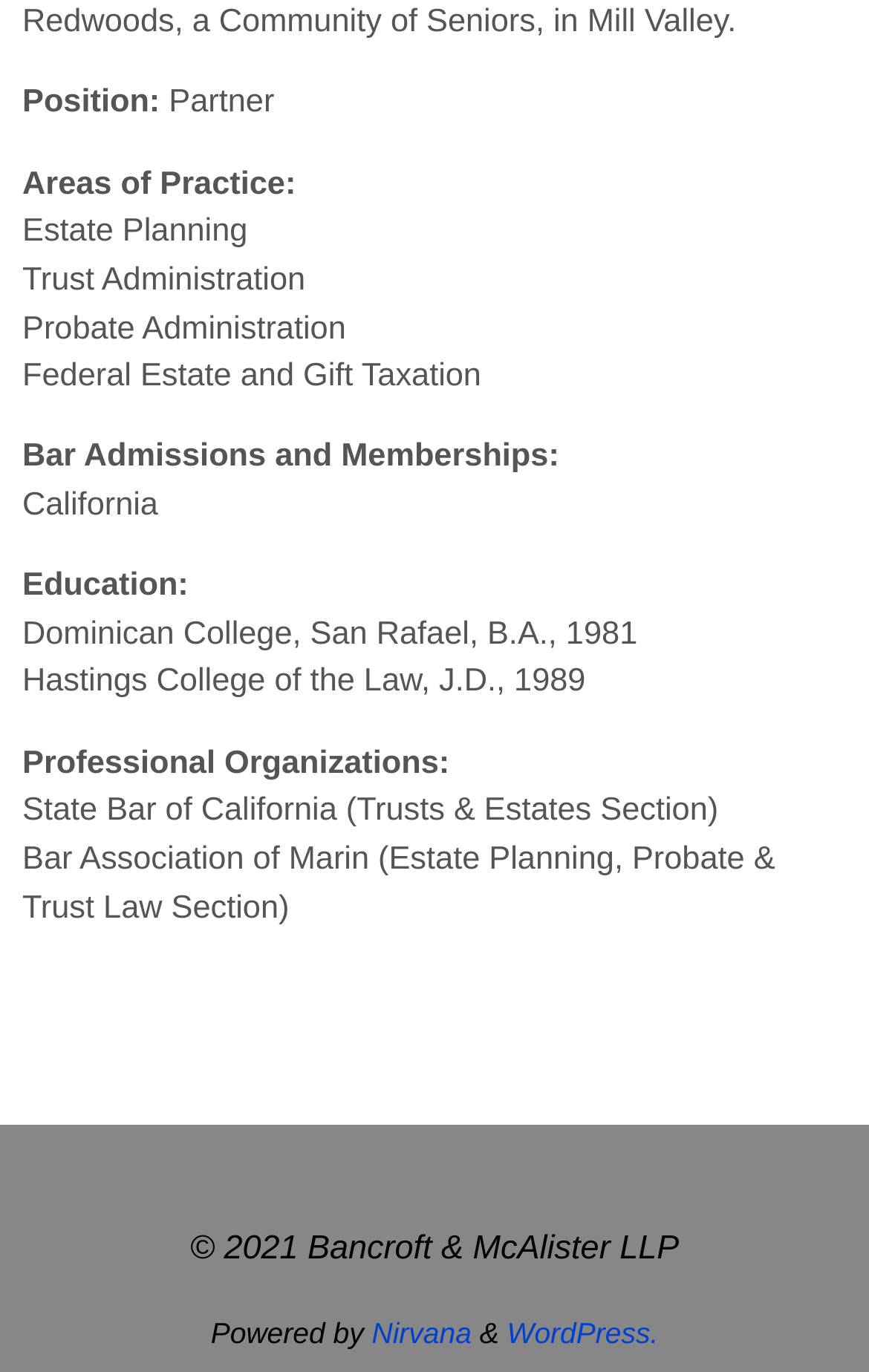Provide a short answer to the following question with just one word or phrase: What is one of the professional organizations the person is a member of?

State Bar of California